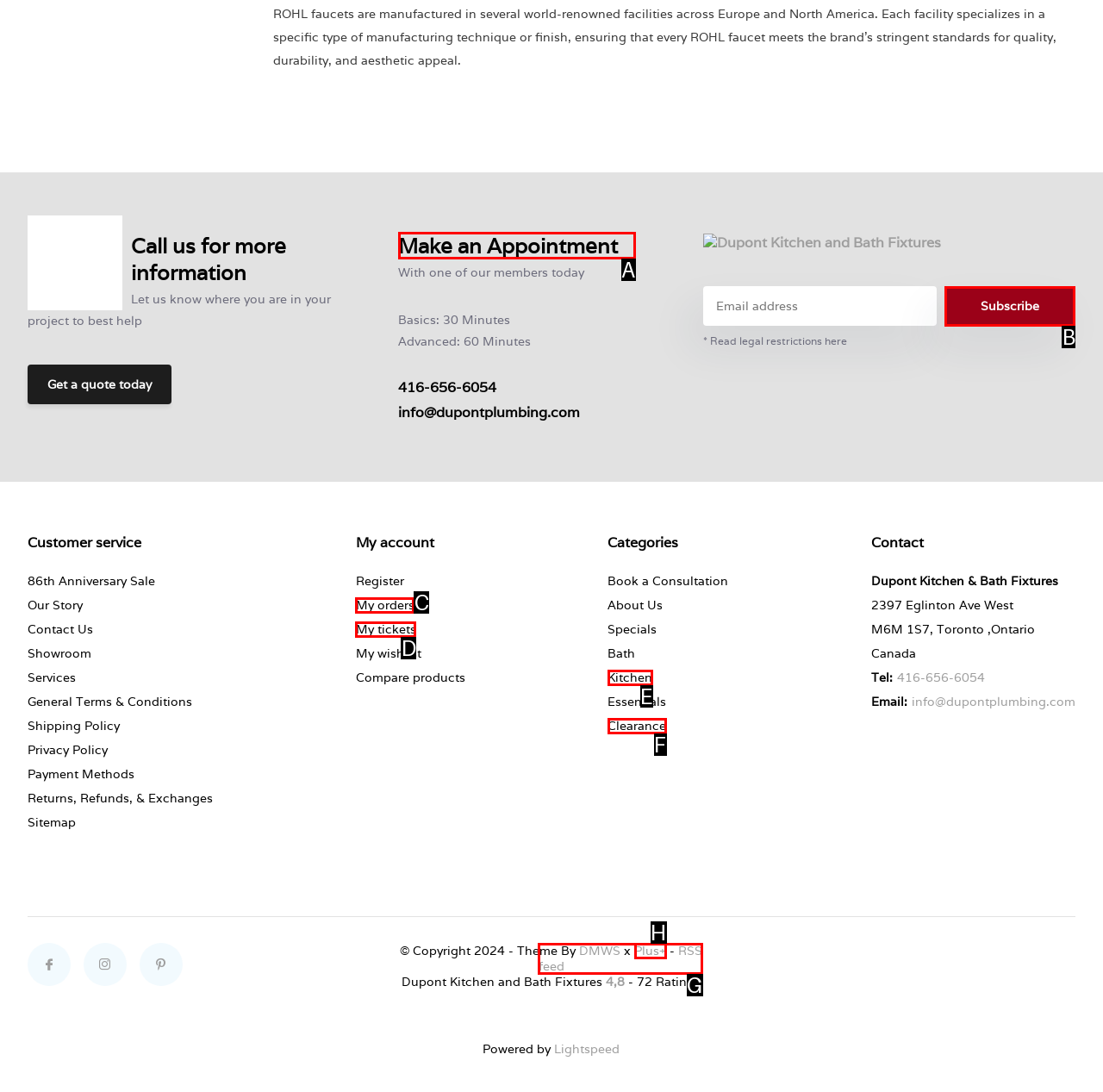Identify the correct UI element to click on to achieve the following task: Make an Appointment Respond with the corresponding letter from the given choices.

A